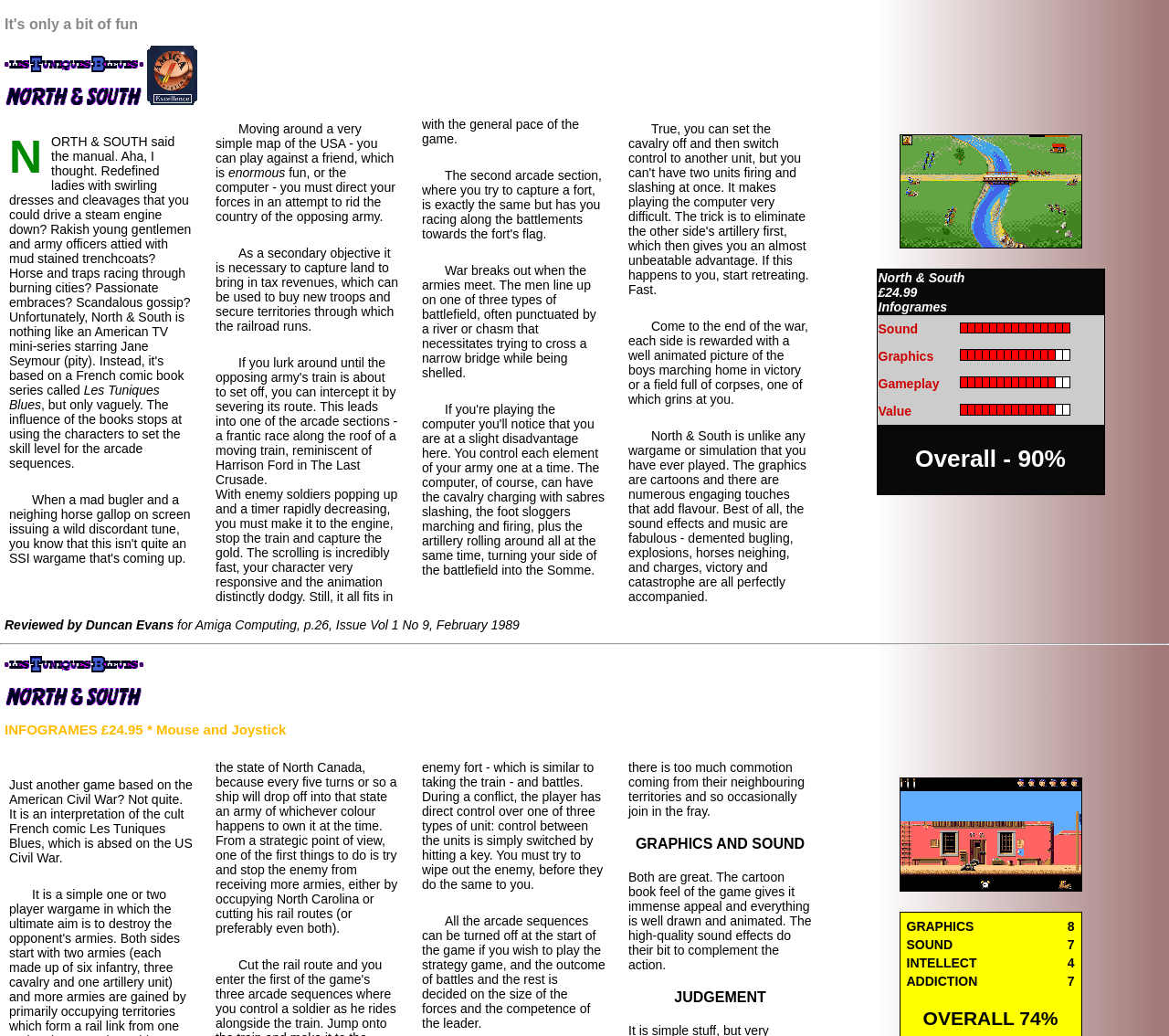What is the overall rating of the game?
Please look at the screenshot and answer in one word or a short phrase.

90%